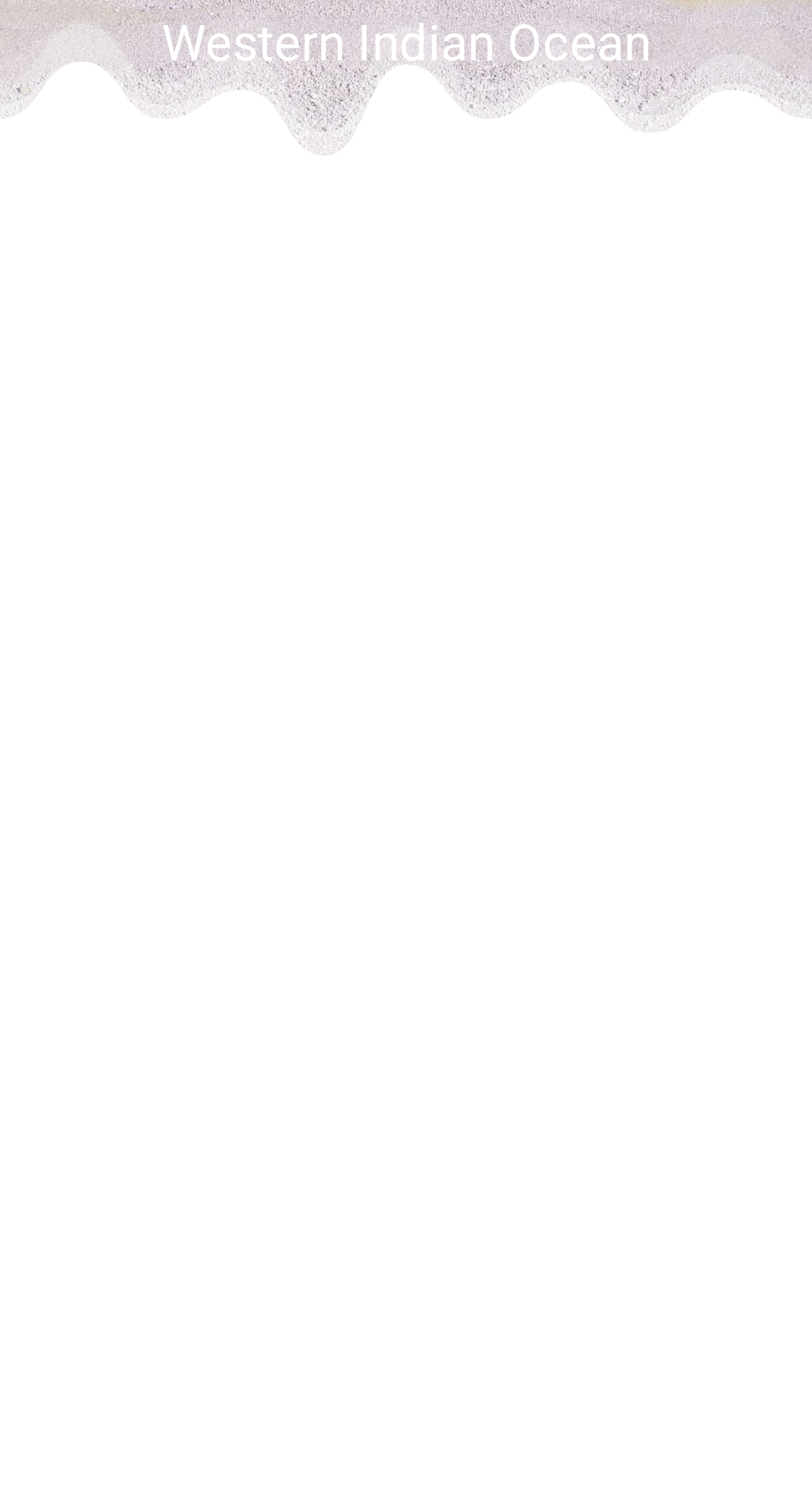Please provide a one-word or phrase answer to the question: 
Who convened the high-level meeting?

H.E. President Azali Assoumani